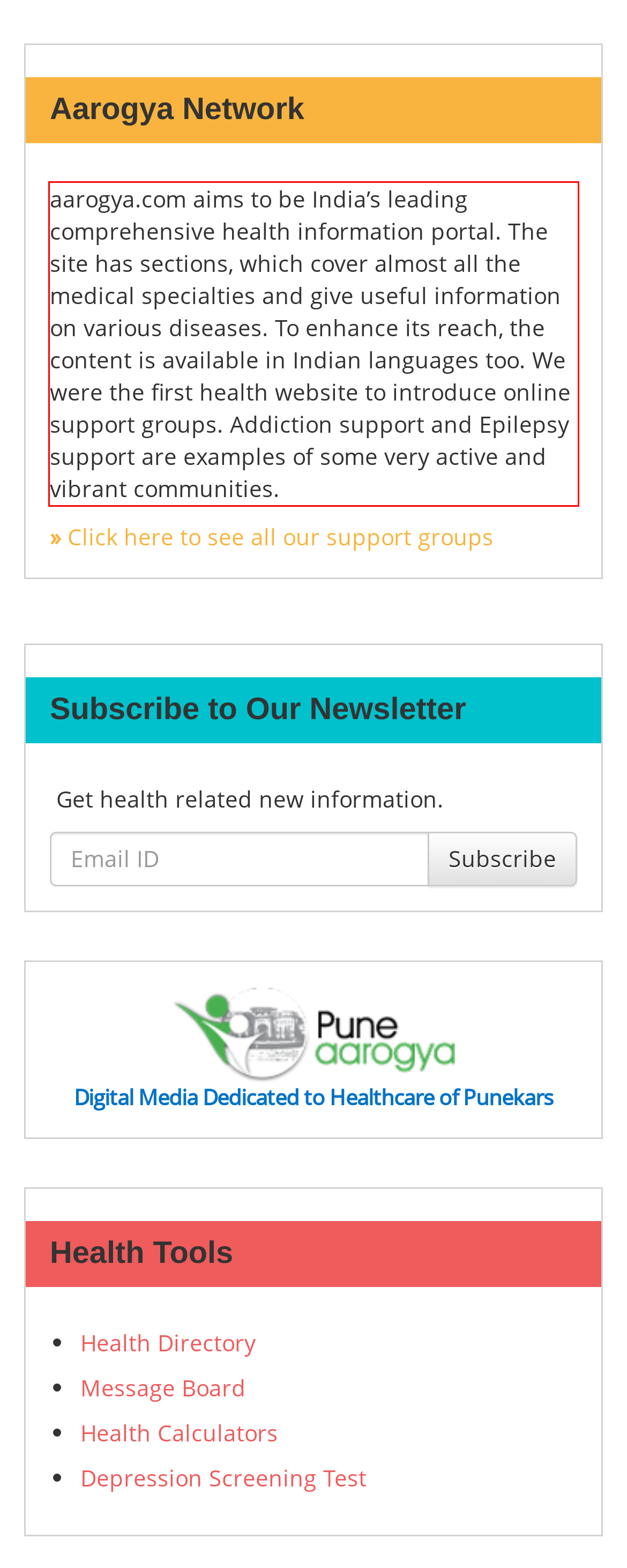Examine the webpage screenshot and use OCR to recognize and output the text within the red bounding box.

aarogya.com aims to be India’s leading comprehensive health information portal. The site has sections, which cover almost all the medical specialties and give useful information on various diseases. To enhance its reach, the content is available in Indian languages too. We were the first health website to introduce online support groups. Addiction support and Epilepsy support are examples of some very active and vibrant communities.